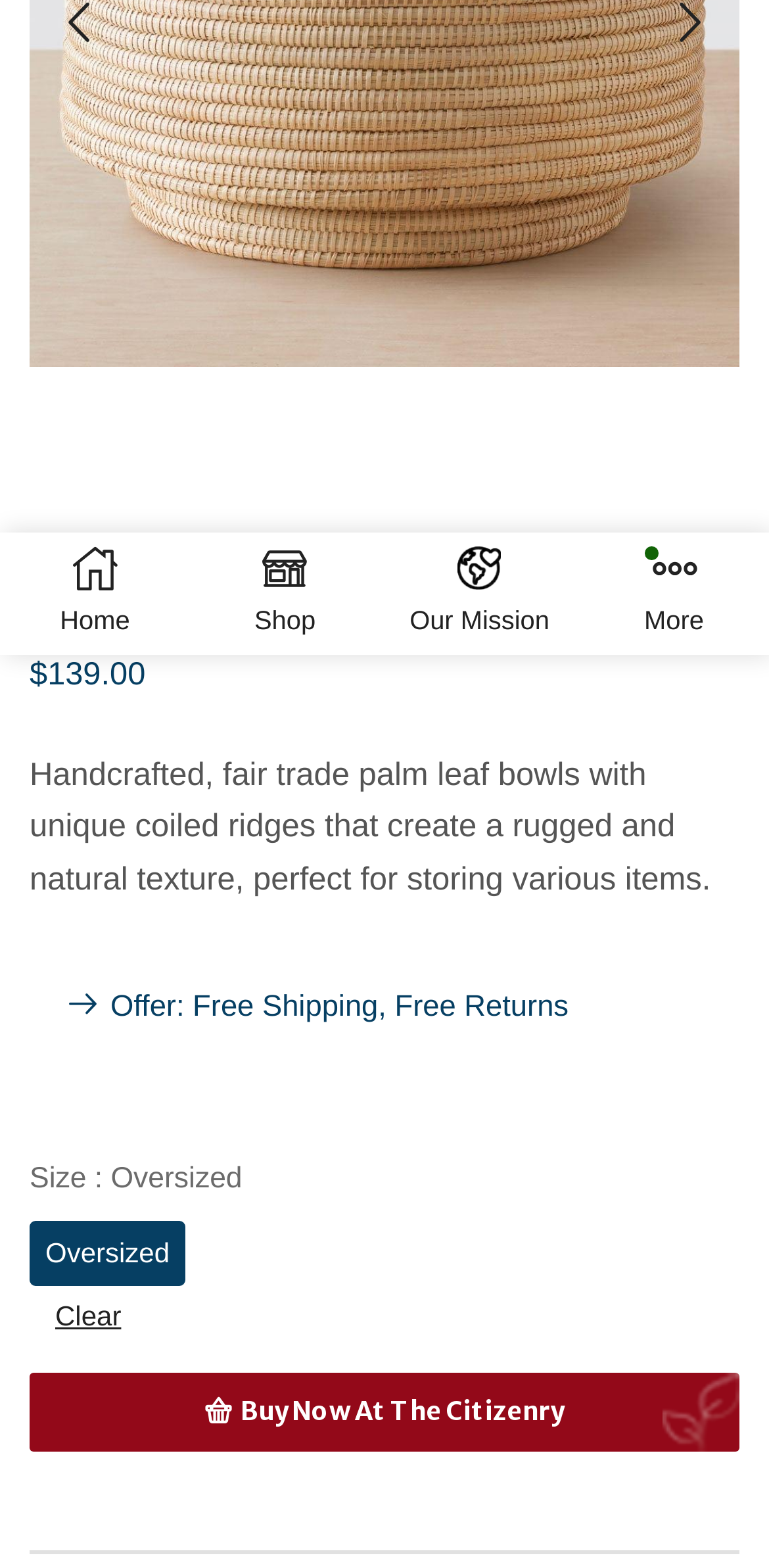Locate the bounding box of the user interface element based on this description: "The Citizenry".

[0.142, 0.377, 0.357, 0.402]